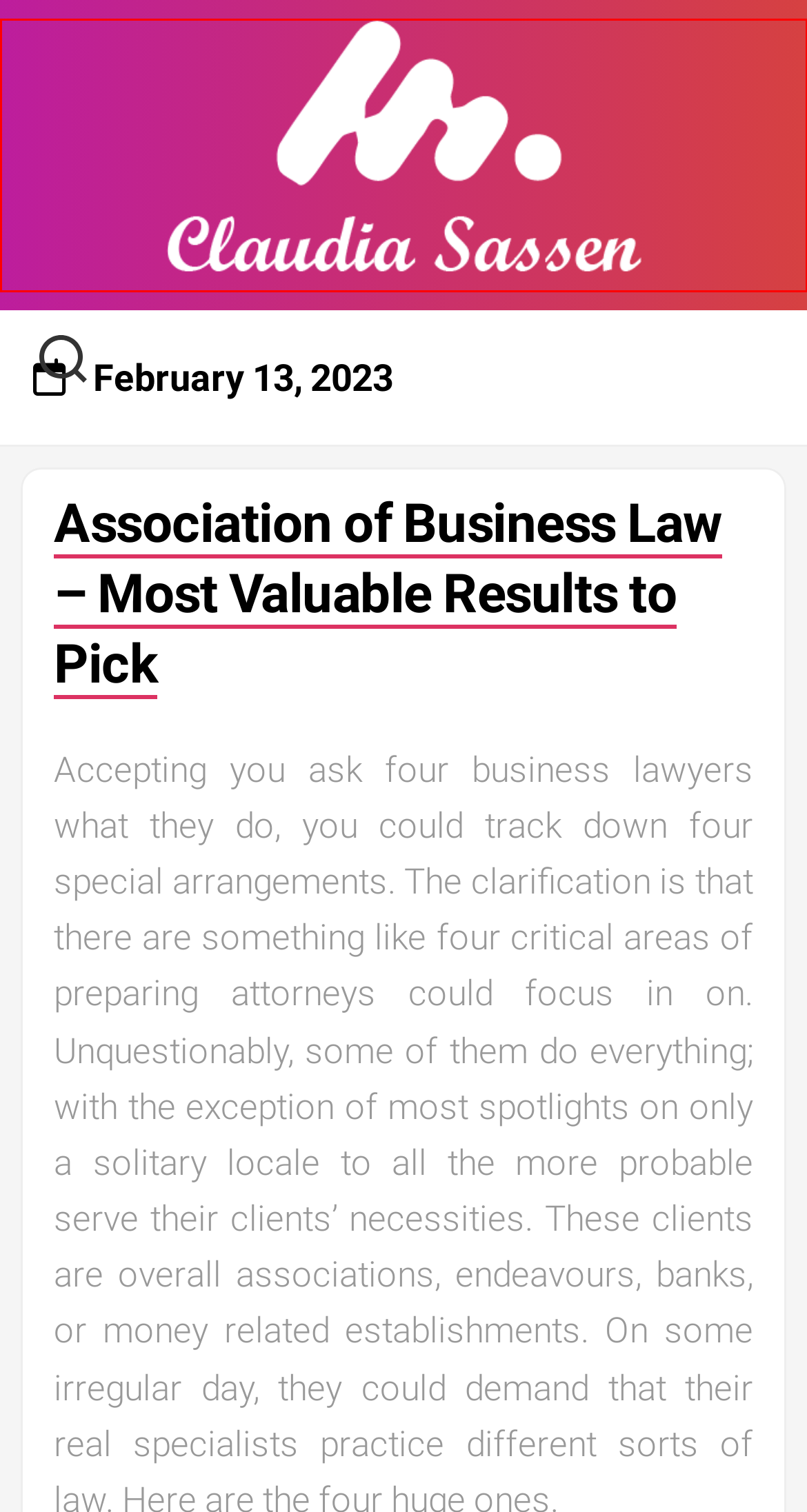Review the screenshot of a webpage which includes a red bounding box around an element. Select the description that best fits the new webpage once the element in the bounding box is clicked. Here are the candidates:
A. Finance – Claudia Sassen
B. February 23, 2023 – Claudia Sassen
C. Uncategorized – Claudia Sassen
D. Construction – Claudia Sassen
E. February 27, 2023 – Claudia Sassen
F. Health – Claudia Sassen
G. February 21, 2023 – Claudia Sassen
H. Claudia Sassen – Delve through powerfulfacts

H